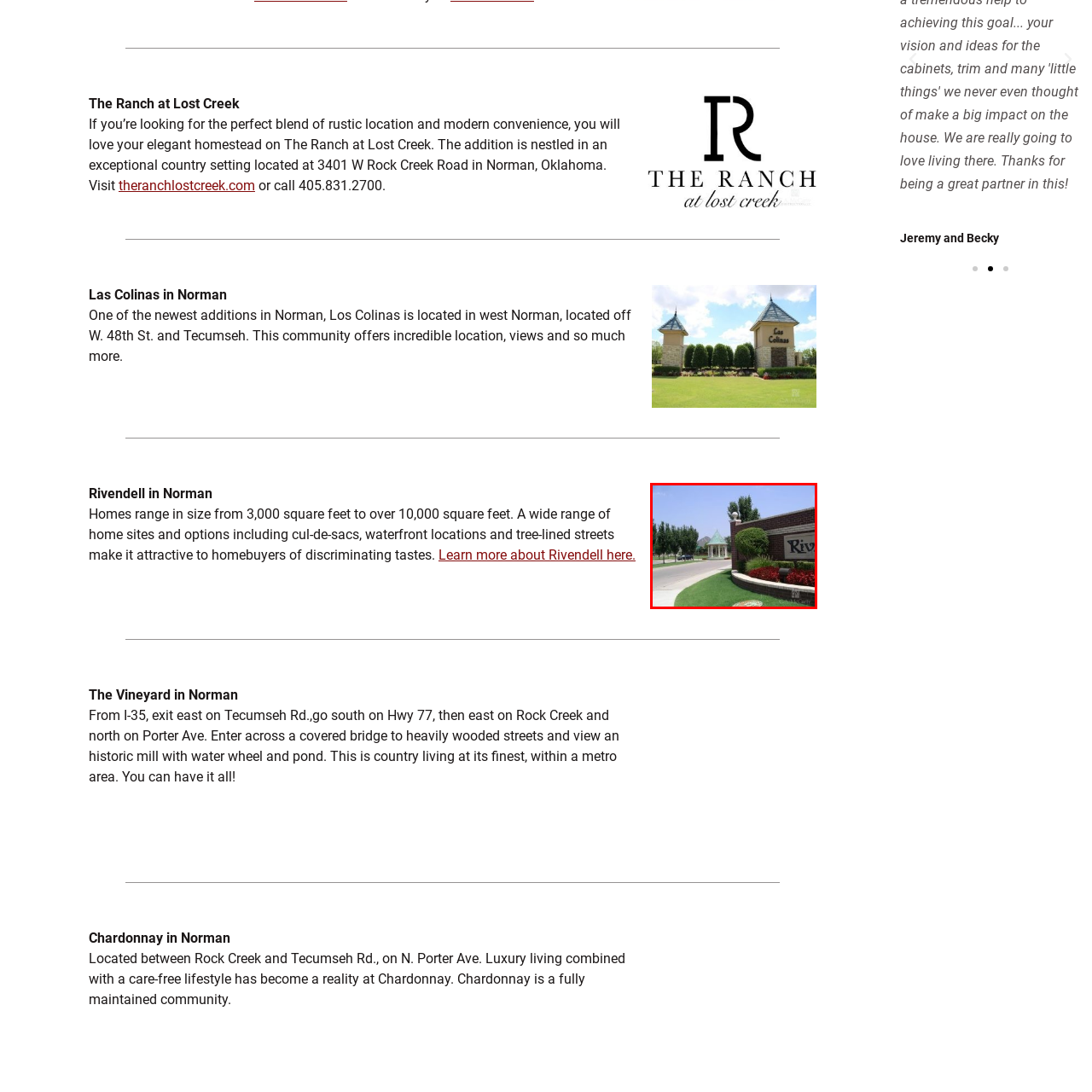Inspect the image bordered in red and answer the following question in detail, drawing on the visual content observed in the image:
What is to the left of the sign?

According to the caption, 'to the left, a gazebo can be seen peeking through the trees', which suggests that a gazebo is located to the left of the sign.